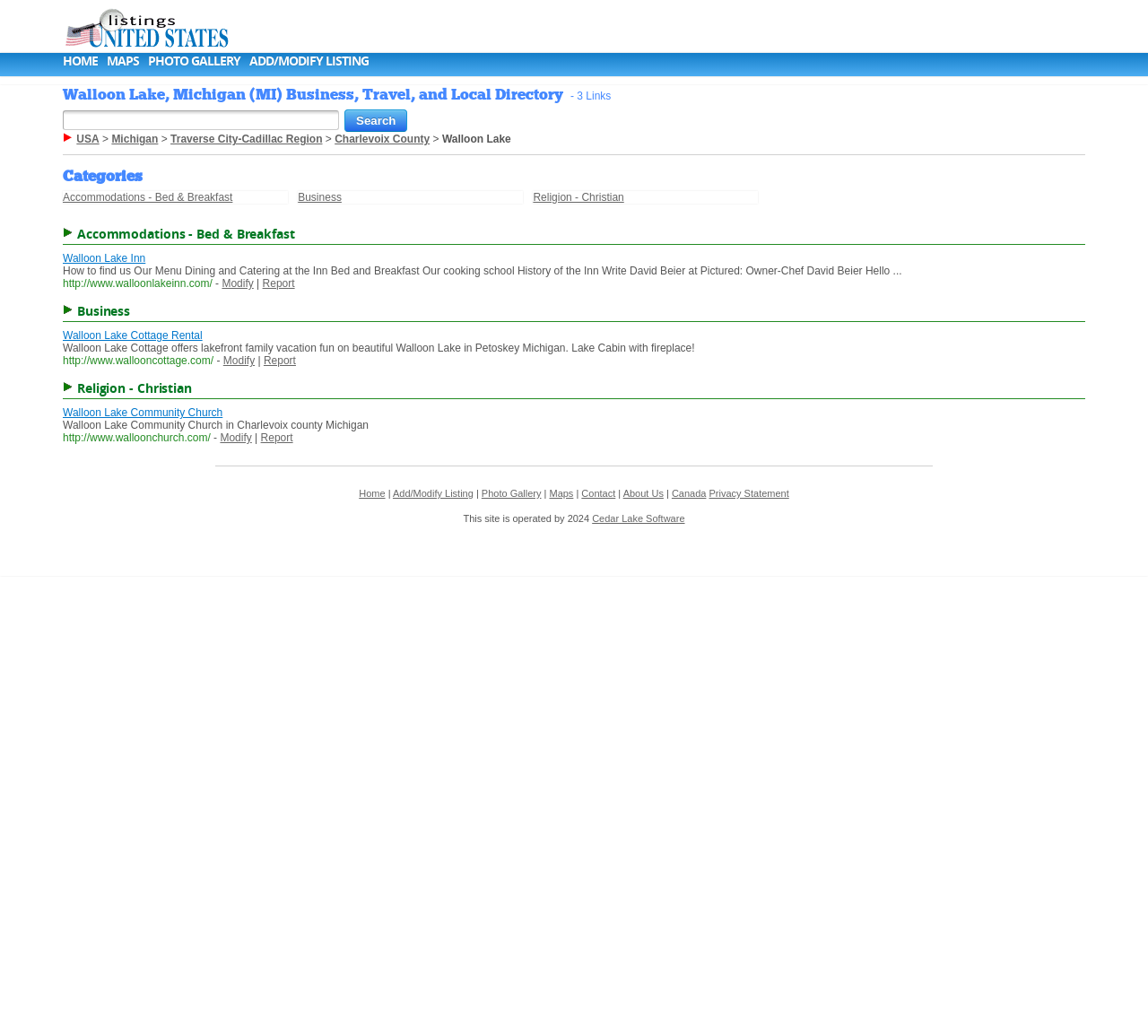Please identify the bounding box coordinates of the area that needs to be clicked to follow this instruction: "Search for listings".

[0.3, 0.106, 0.355, 0.127]